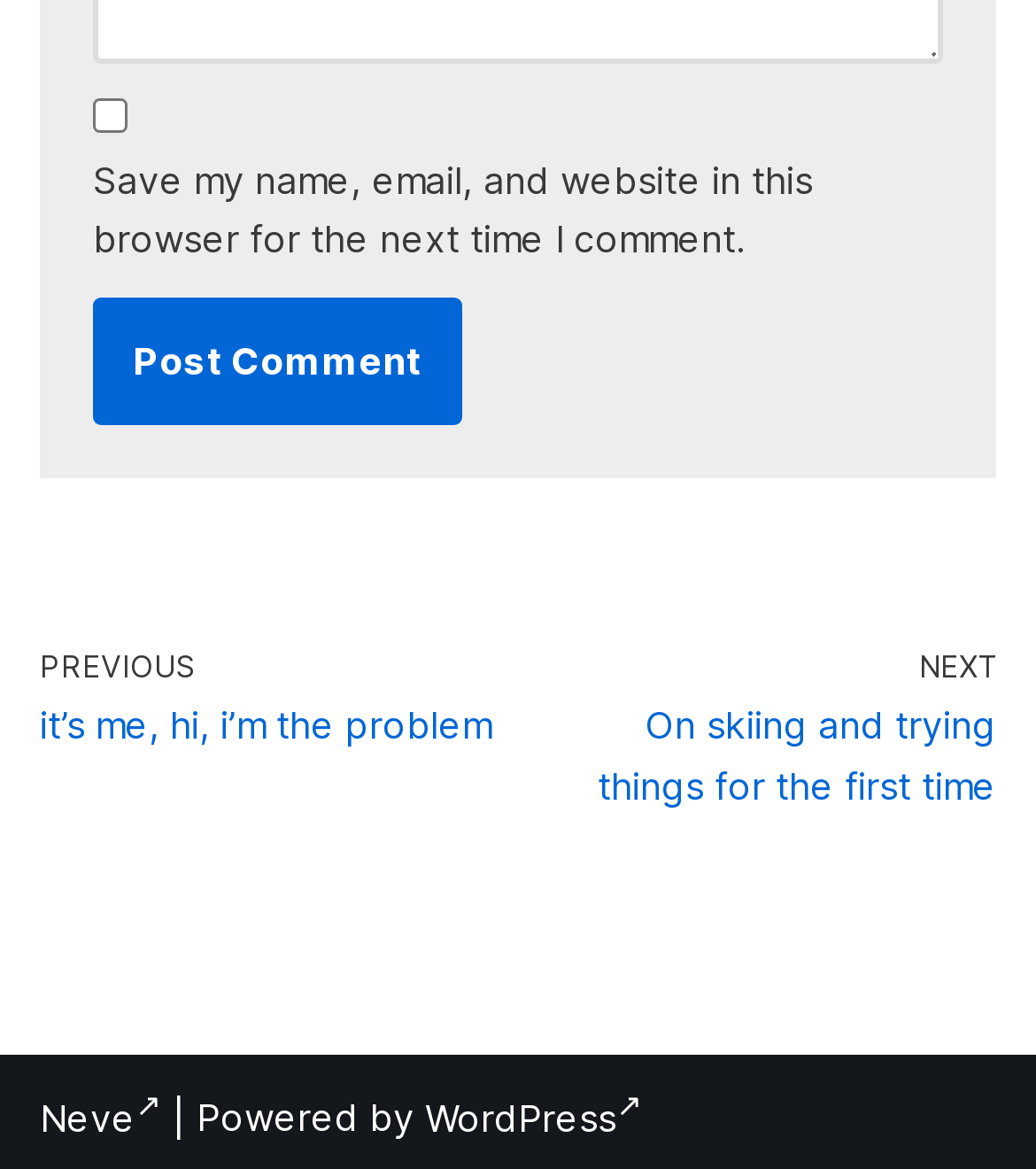Please respond in a single word or phrase: 
How many links are there in the webpage?

5